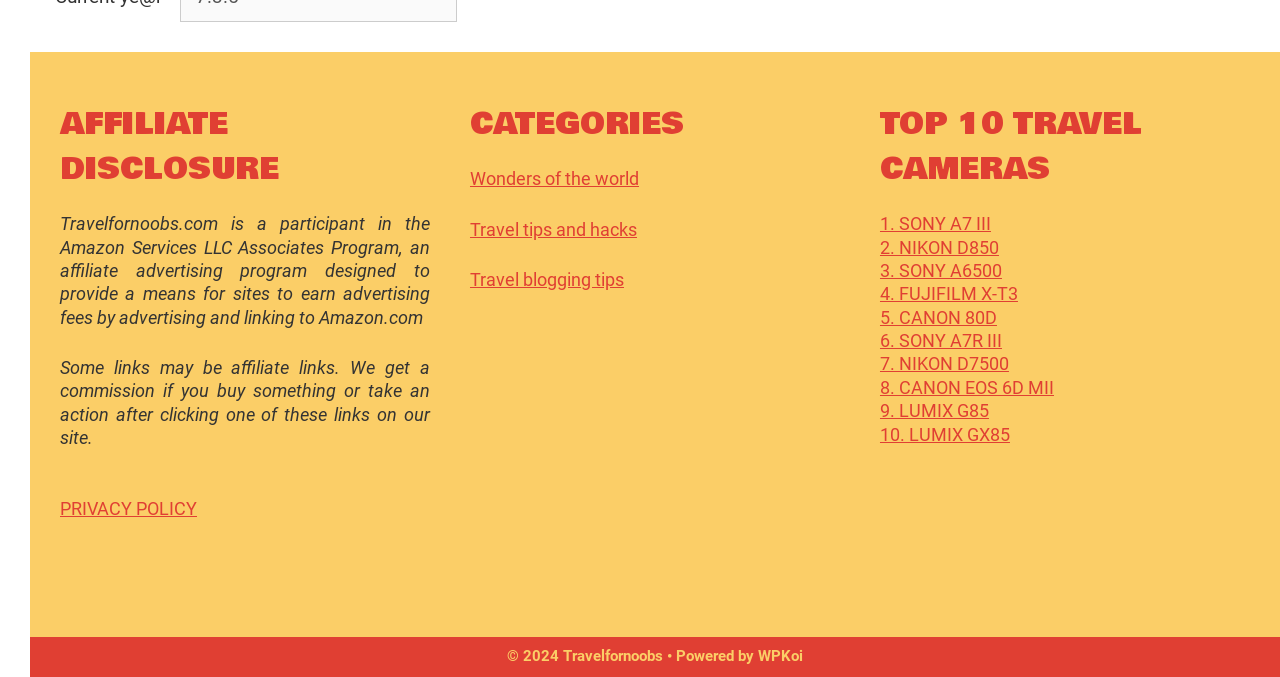What are the categories listed?
Using the image, provide a concise answer in one word or a short phrase.

Wonders of the world, Travel tips and hacks, Travel blogging tips